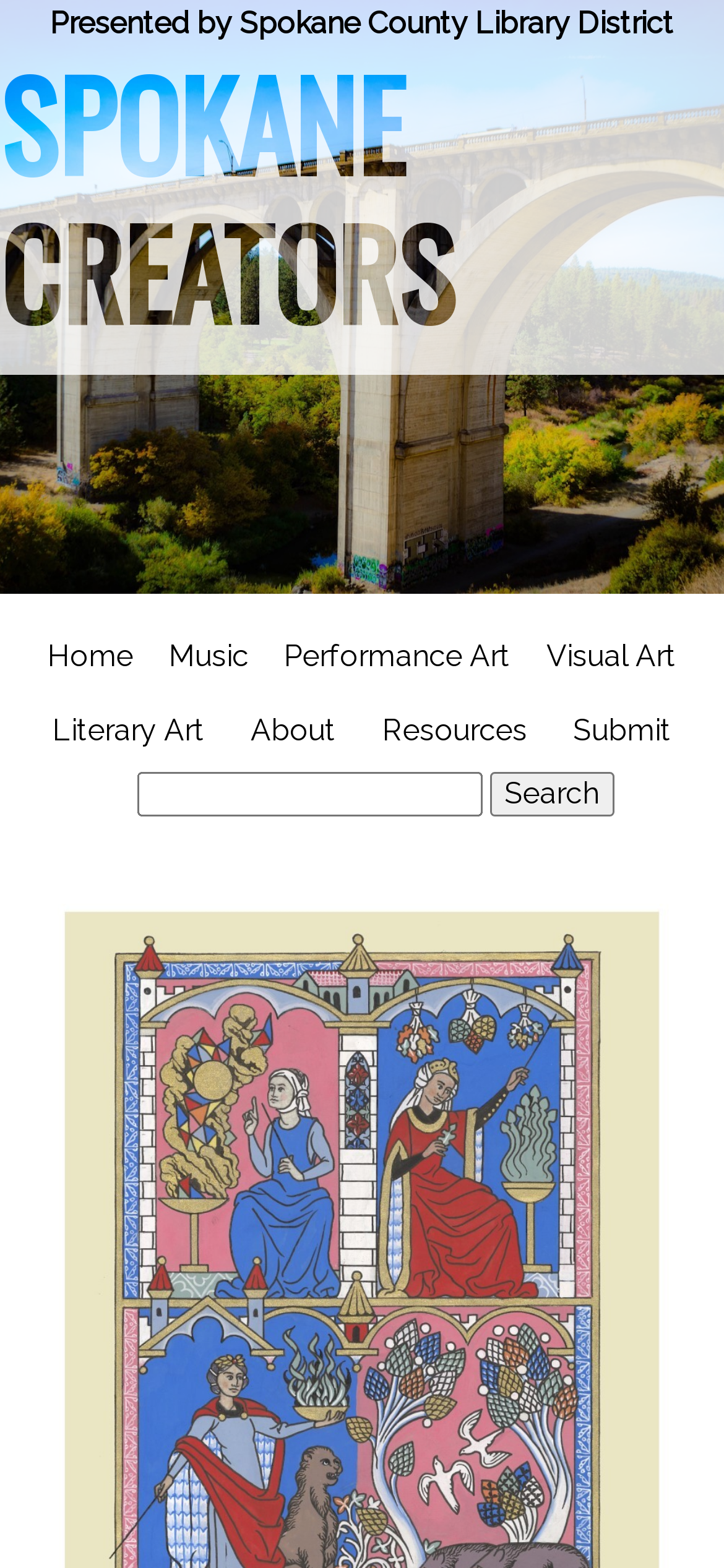What type of art is Hannah Charlton associated with?
Give a detailed and exhaustive answer to the question.

The webpage's meta description mentions 'Hannah Charlton' and 'Visual Art', which suggests that Hannah Charlton is a visual artist or associated with visual art in some way.